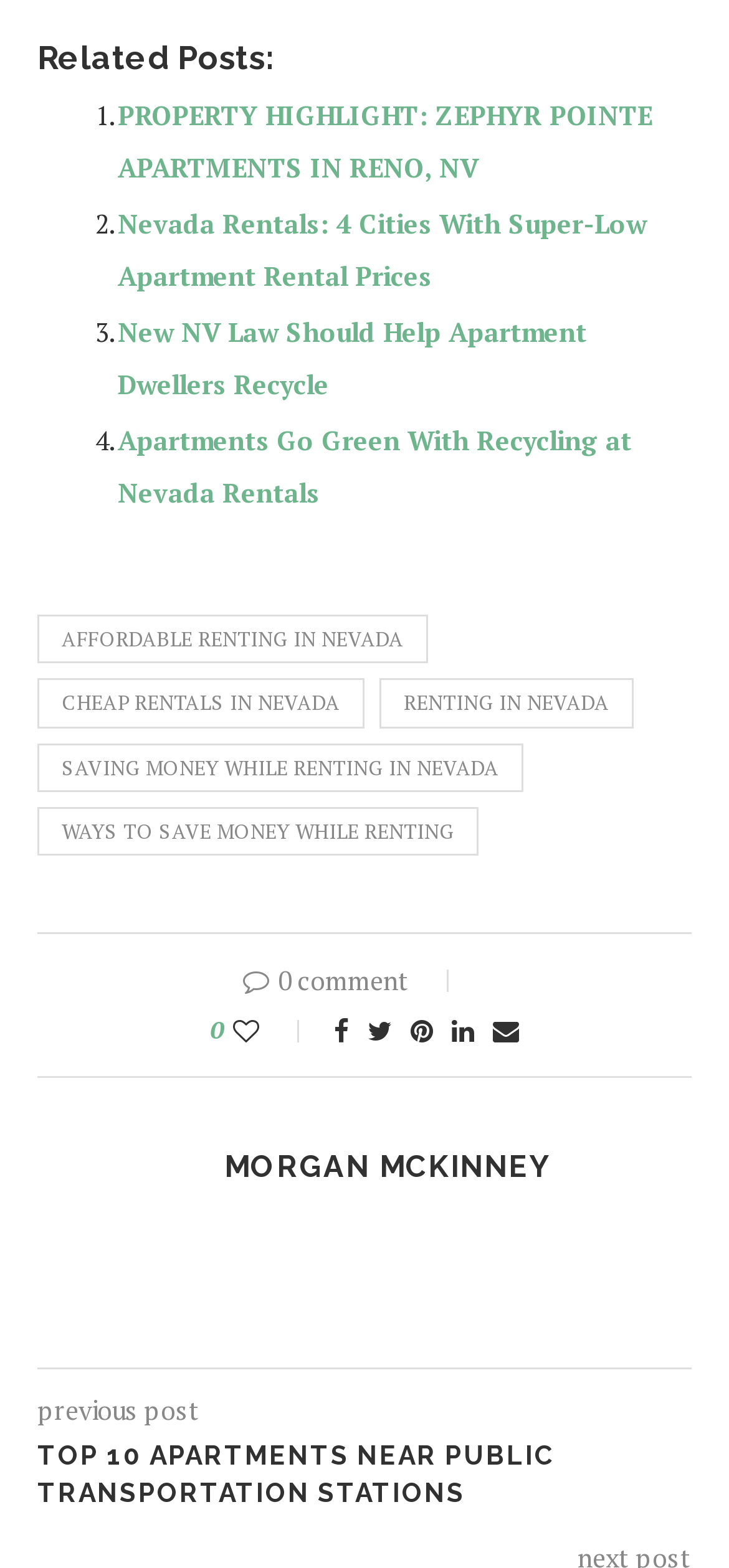Determine the bounding box coordinates of the clickable element to achieve the following action: 'Click on 'AFFORDABLE RENTING IN NEVADA''. Provide the coordinates as four float values between 0 and 1, formatted as [left, top, right, bottom].

[0.051, 0.392, 0.587, 0.423]